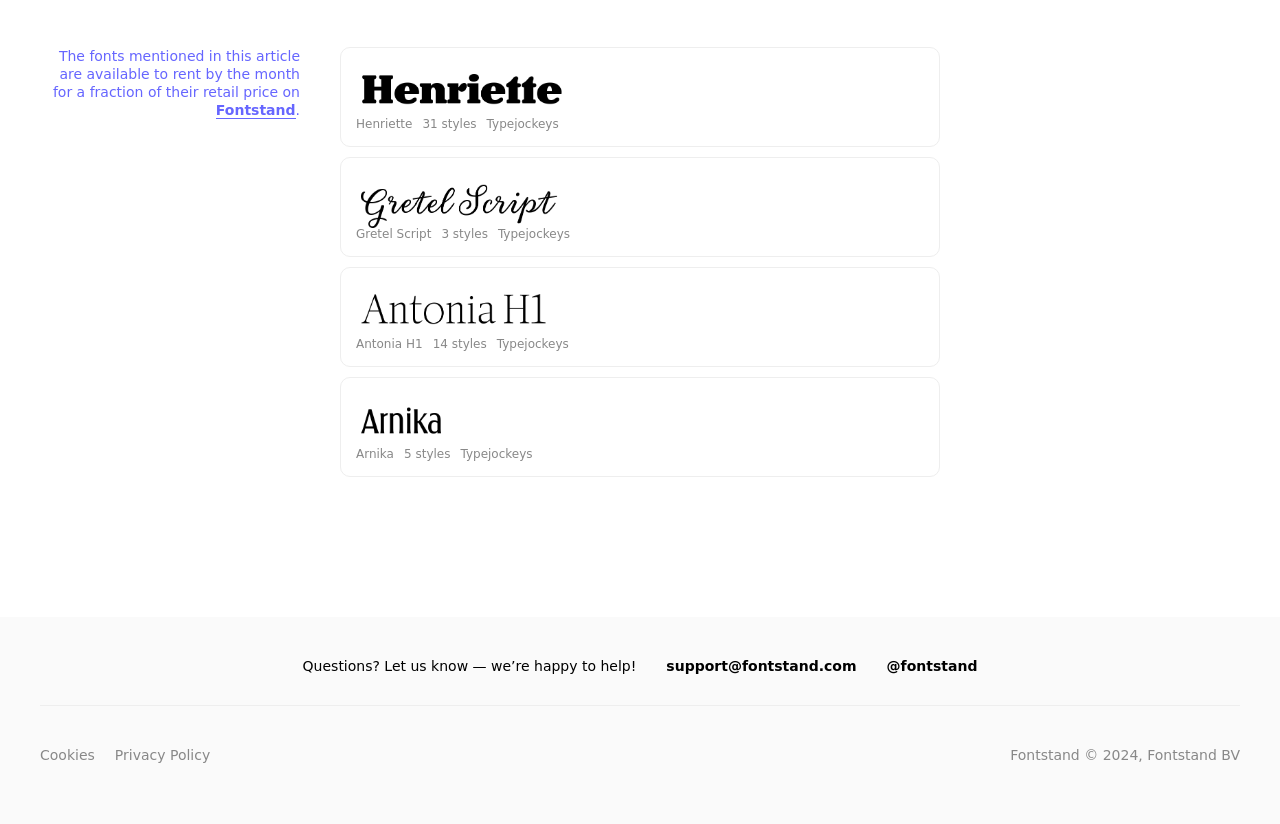How can I contact Fontstand for questions?
Refer to the image and give a detailed answer to the query.

I found a link element 'support@fontstand.com' which is likely the contact email for Fontstand, as it is accompanied by a StaticText element 'Questions? Let us know — we’re happy to help!'.